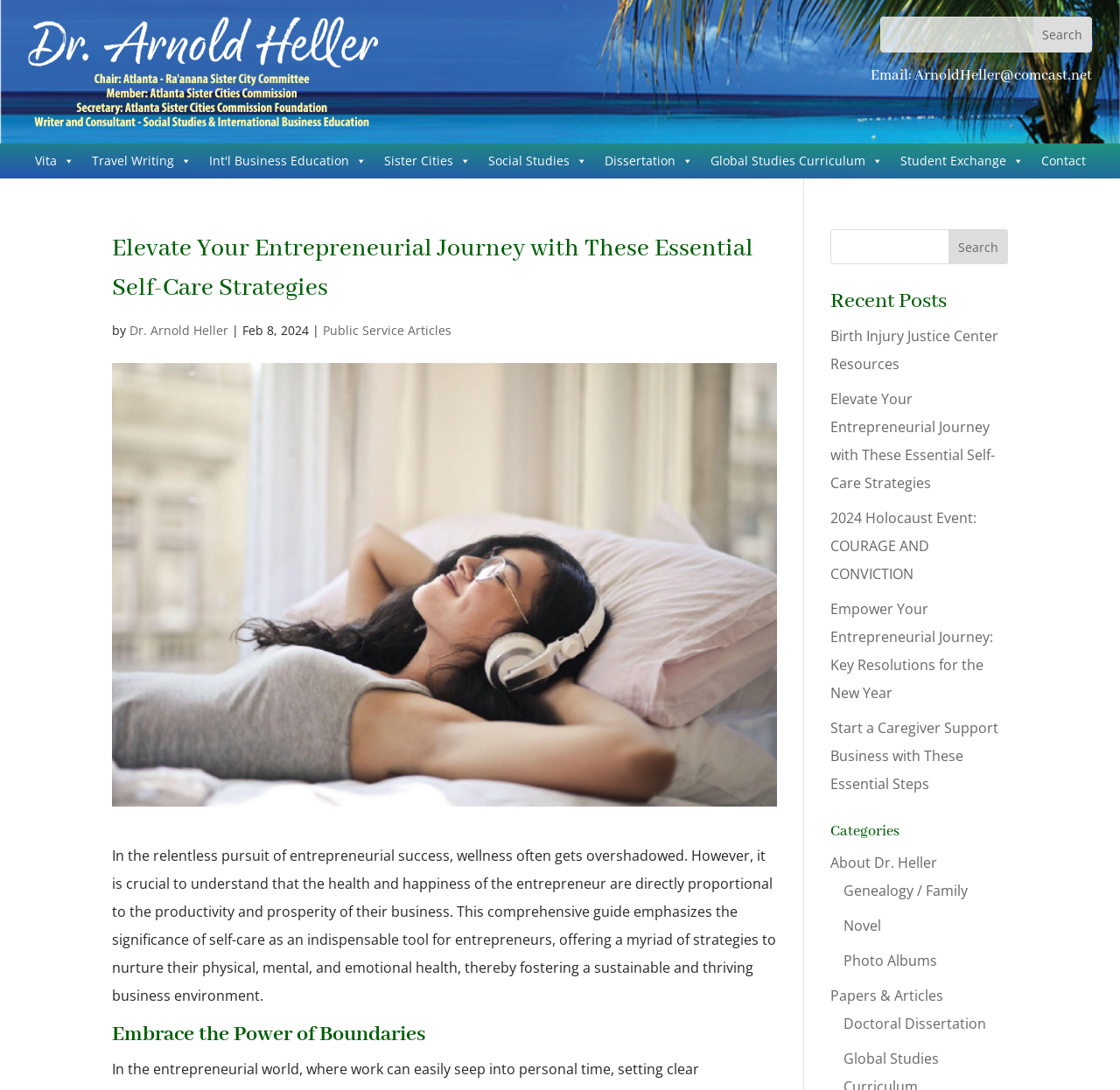Answer the question in a single word or phrase:
Is there a button with the text 'Search' on the webpage?

Yes